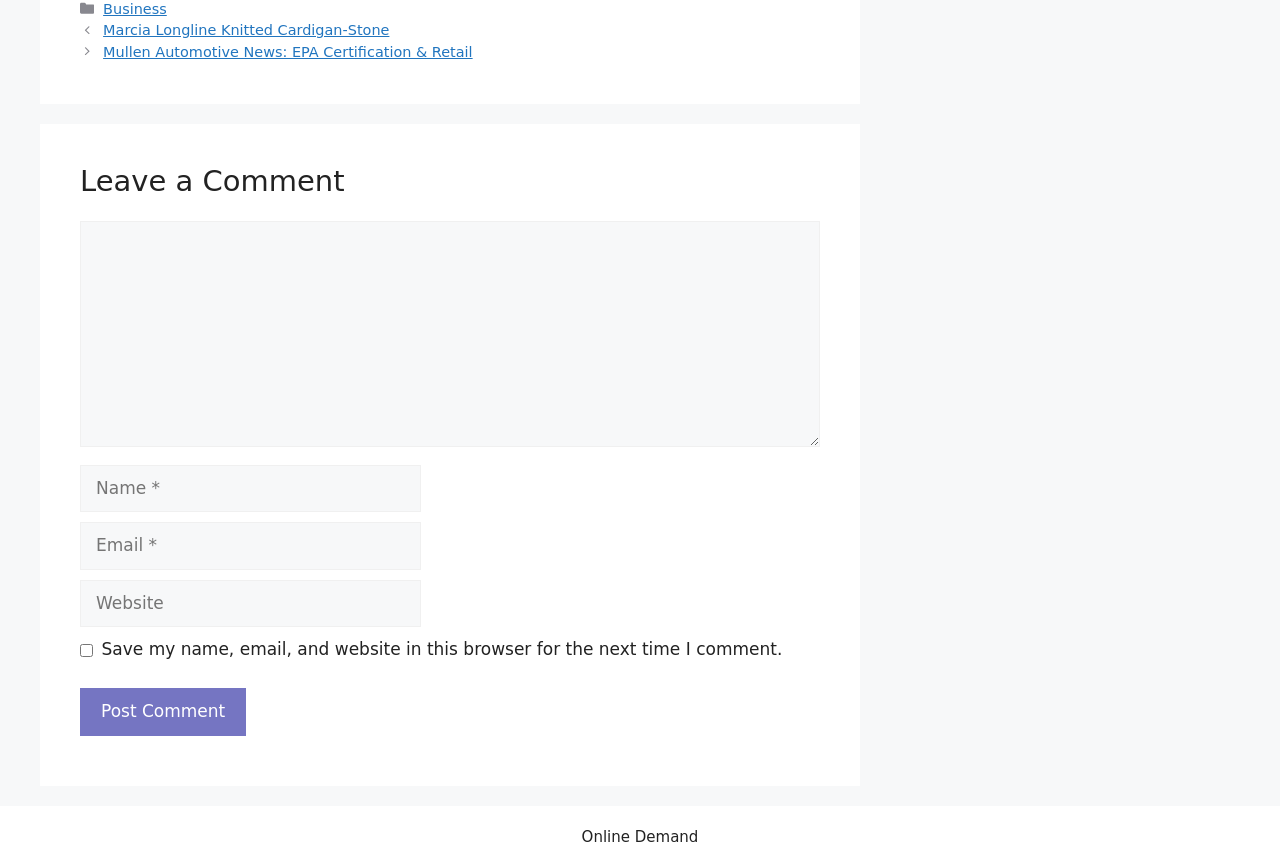Please determine the bounding box coordinates of the area that needs to be clicked to complete this task: 'go to the blog home'. The coordinates must be four float numbers between 0 and 1, formatted as [left, top, right, bottom].

None